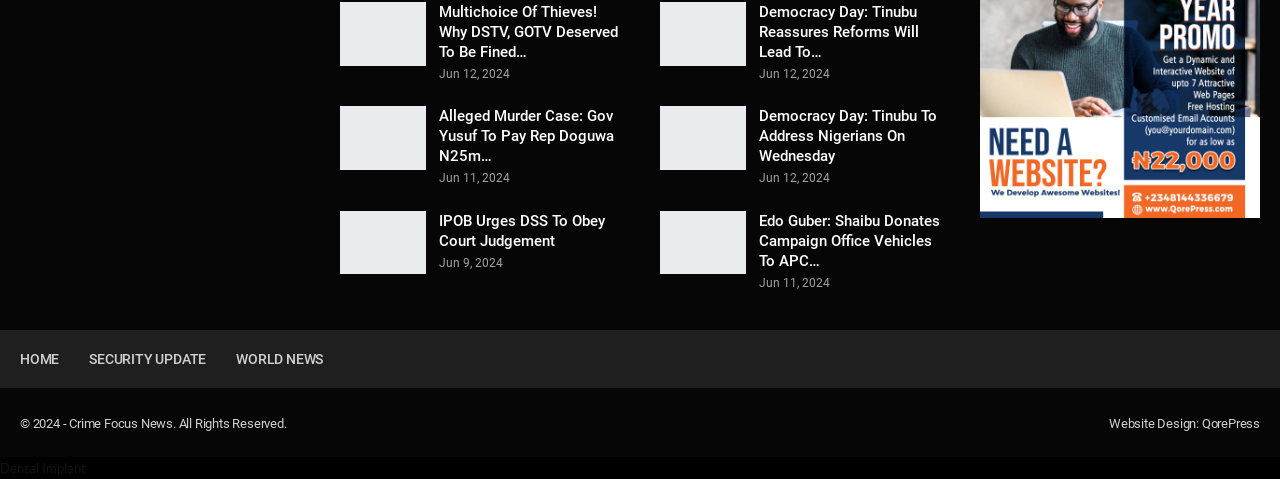Kindly determine the bounding box coordinates for the area that needs to be clicked to execute this instruction: "Click on the 'HOME' link".

[0.016, 0.733, 0.046, 0.767]